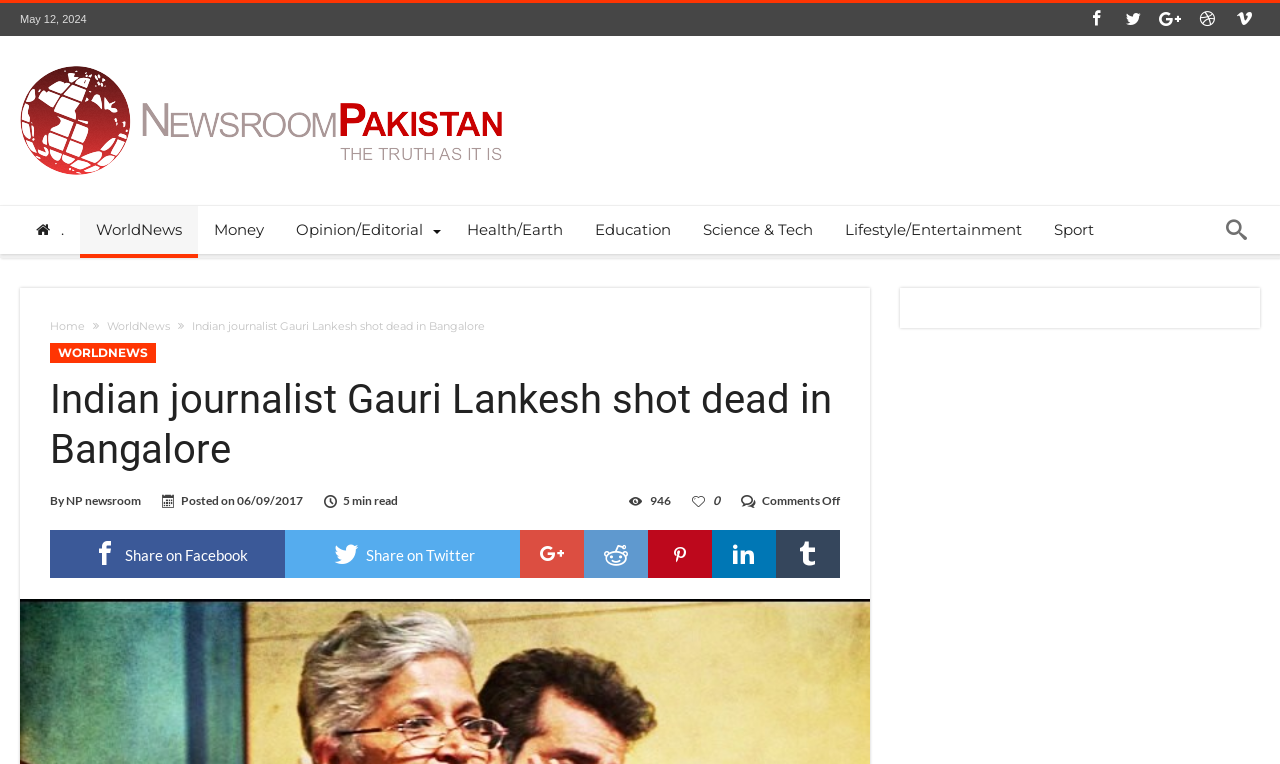Pinpoint the bounding box coordinates of the element that must be clicked to accomplish the following instruction: "Check the comments". The coordinates should be in the format of four float numbers between 0 and 1, i.e., [left, top, right, bottom].

[0.595, 0.645, 0.656, 0.665]